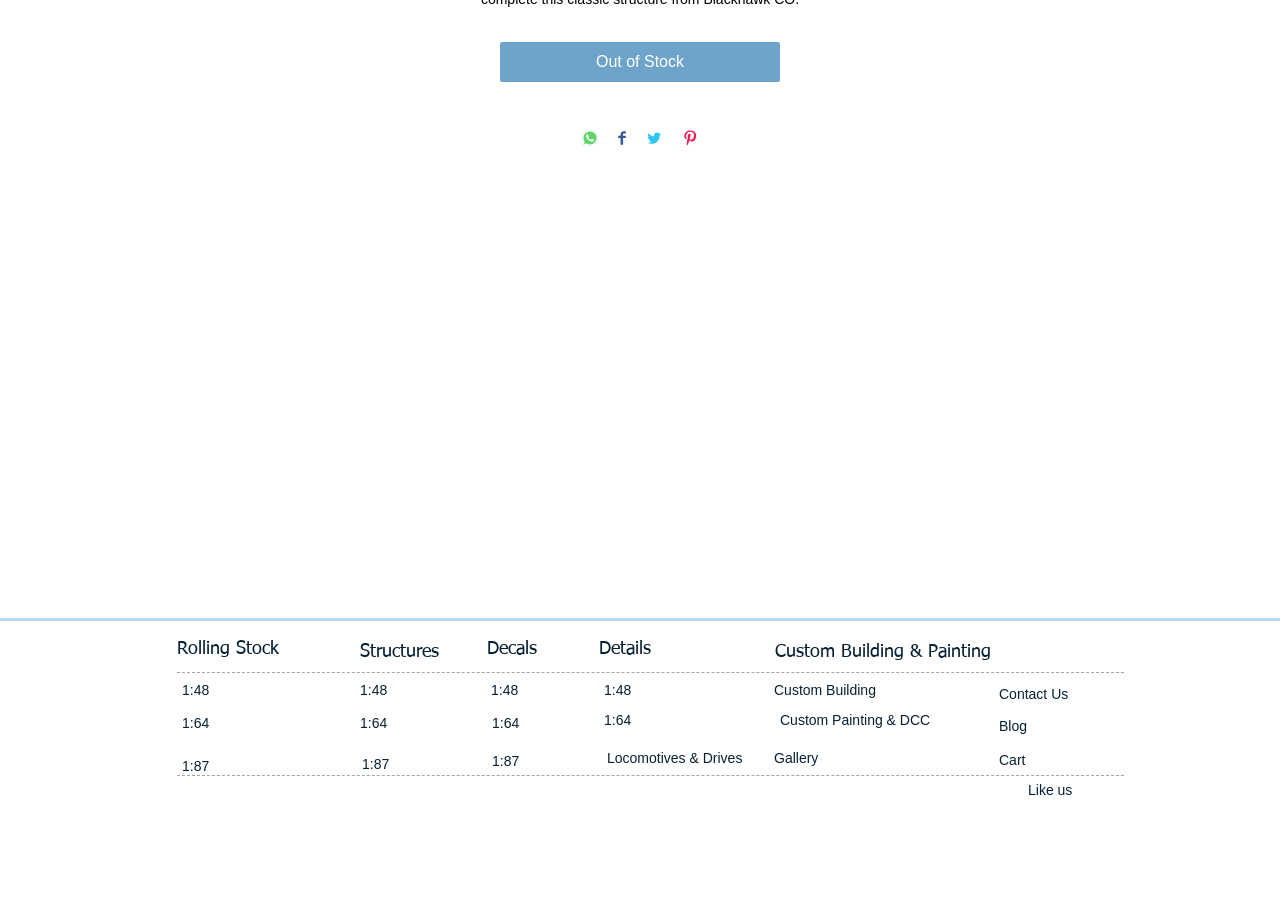Identify the bounding box coordinates necessary to click and complete the given instruction: "View Locomotives & Drives".

[0.47, 0.816, 0.581, 0.839]